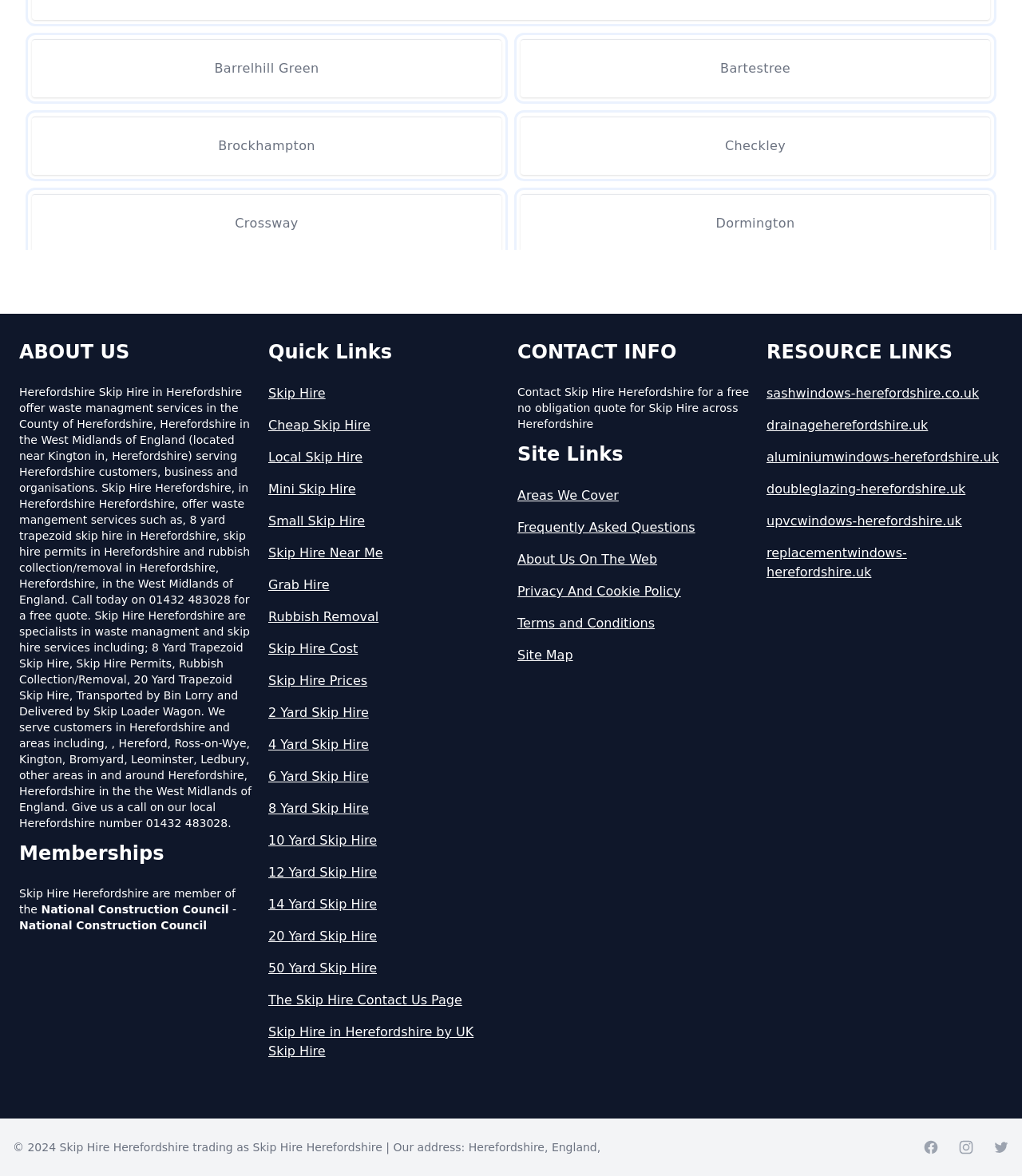Identify the bounding box coordinates of the part that should be clicked to carry out this instruction: "Get a free quote by calling the phone number".

[0.019, 0.328, 0.246, 0.705]